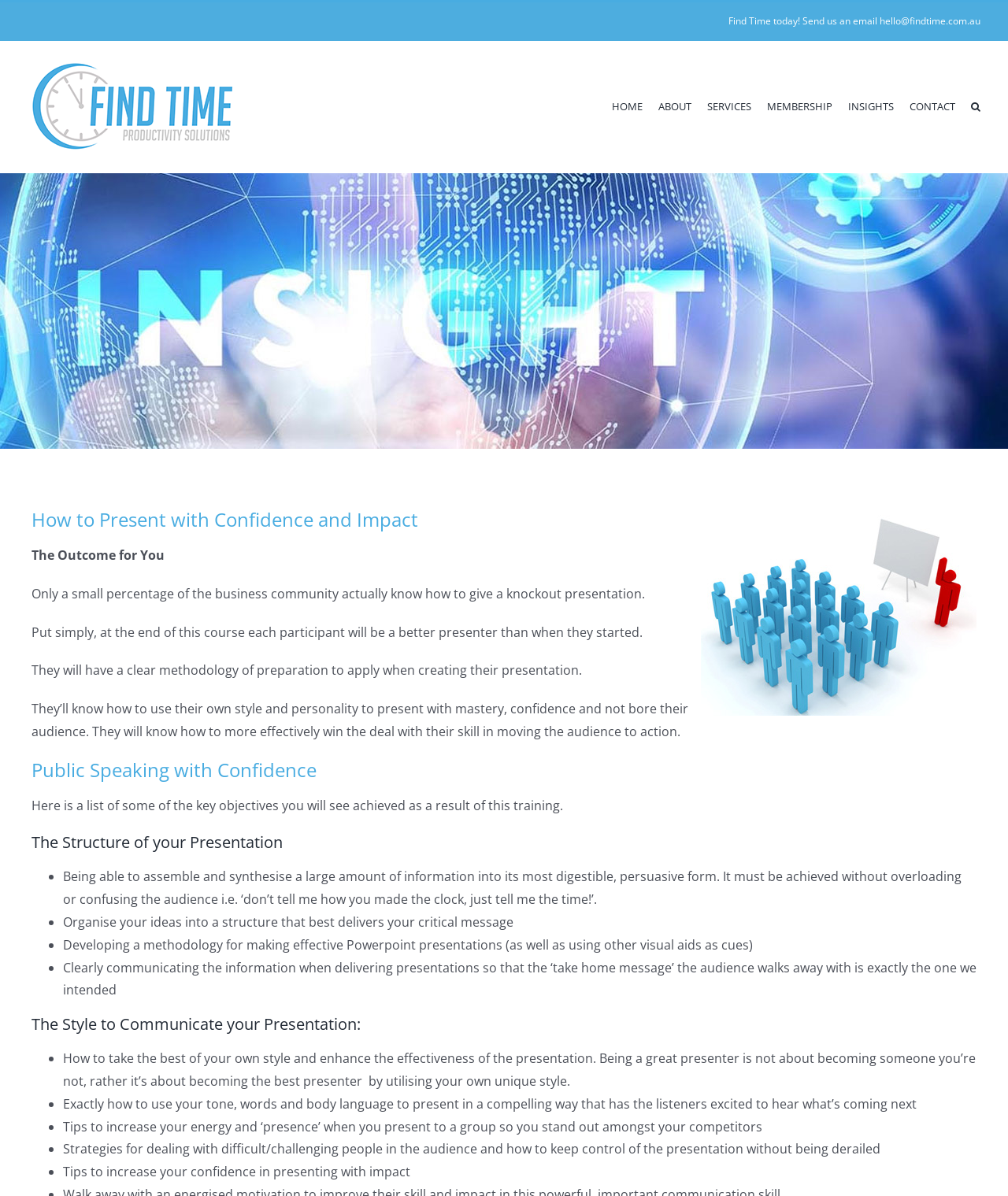Generate an in-depth caption that captures all aspects of the webpage.

This webpage is about a public speaking course, specifically focused on presenting with confidence and impact. At the top of the page, there is a logo of "Find Time" and a navigation menu with links to "HOME", "ABOUT", "SERVICES", "MEMBERSHIP", "INSIGHTS", and "CONTACT". Below the navigation menu, there is a page title bar with a heading "How to Present with Confidence and Impact" and a subheading "The Outcome for You". 

The main content of the page is divided into three sections. The first section explains the benefits of the course, stating that participants will learn how to give a knockout presentation, have a clear methodology of preparation, and know how to use their own style and personality to present with mastery and confidence. 

The second section, titled "Public Speaking with Confidence", lists the key objectives that will be achieved through this training. These objectives include being able to assemble and synthesize a large amount of information, organizing ideas into a structure that best delivers the critical message, developing a methodology for making effective PowerPoint presentations, and clearly communicating the information when delivering presentations.

The third section, titled "The Style to Communicate your Presentation:", focuses on how to take the best of one's own style and enhance the effectiveness of the presentation. It lists several key points, including how to use tone, words, and body language to present in a compelling way, tips to increase energy and presence when presenting to a group, strategies for dealing with difficult people in the audience, and tips to increase confidence in presenting with impact. 

At the bottom of the page, there is a link to go back to the top of the page.